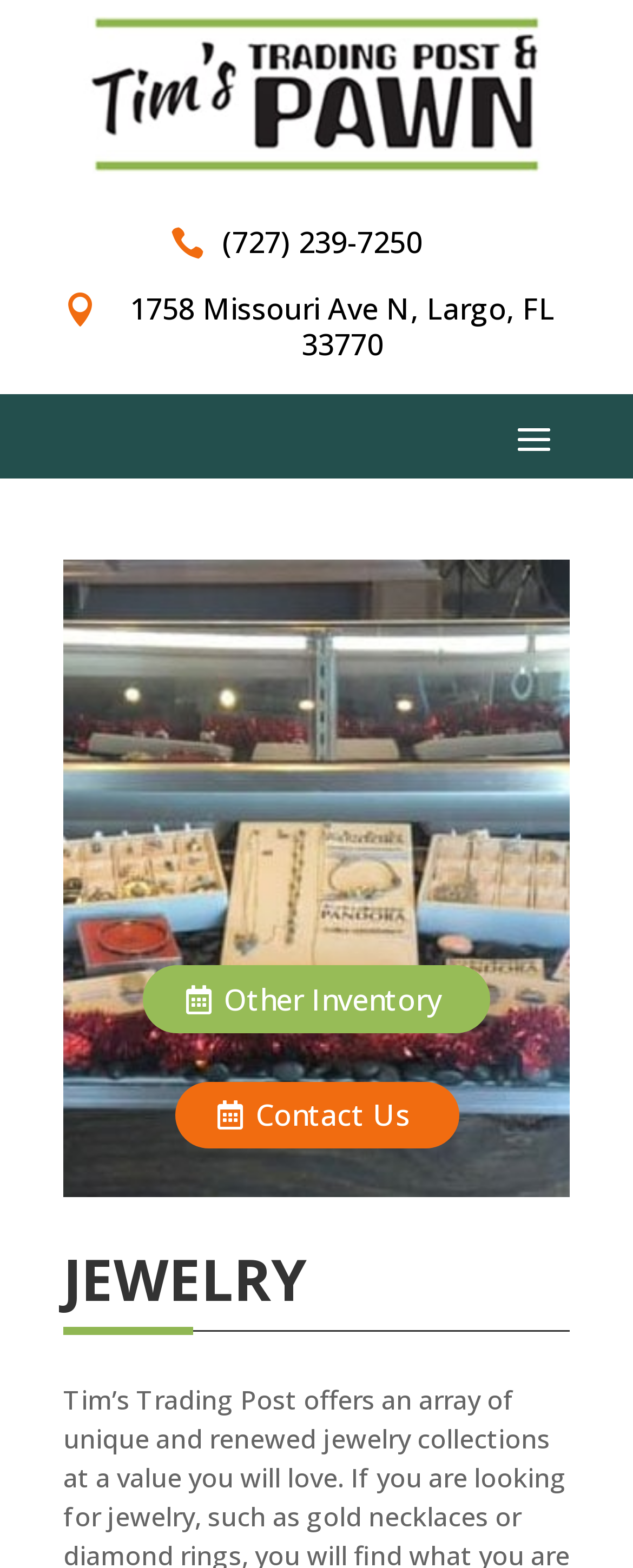What type of products does Tim's Trading Post sell?
Answer briefly with a single word or phrase based on the image.

Jewelry